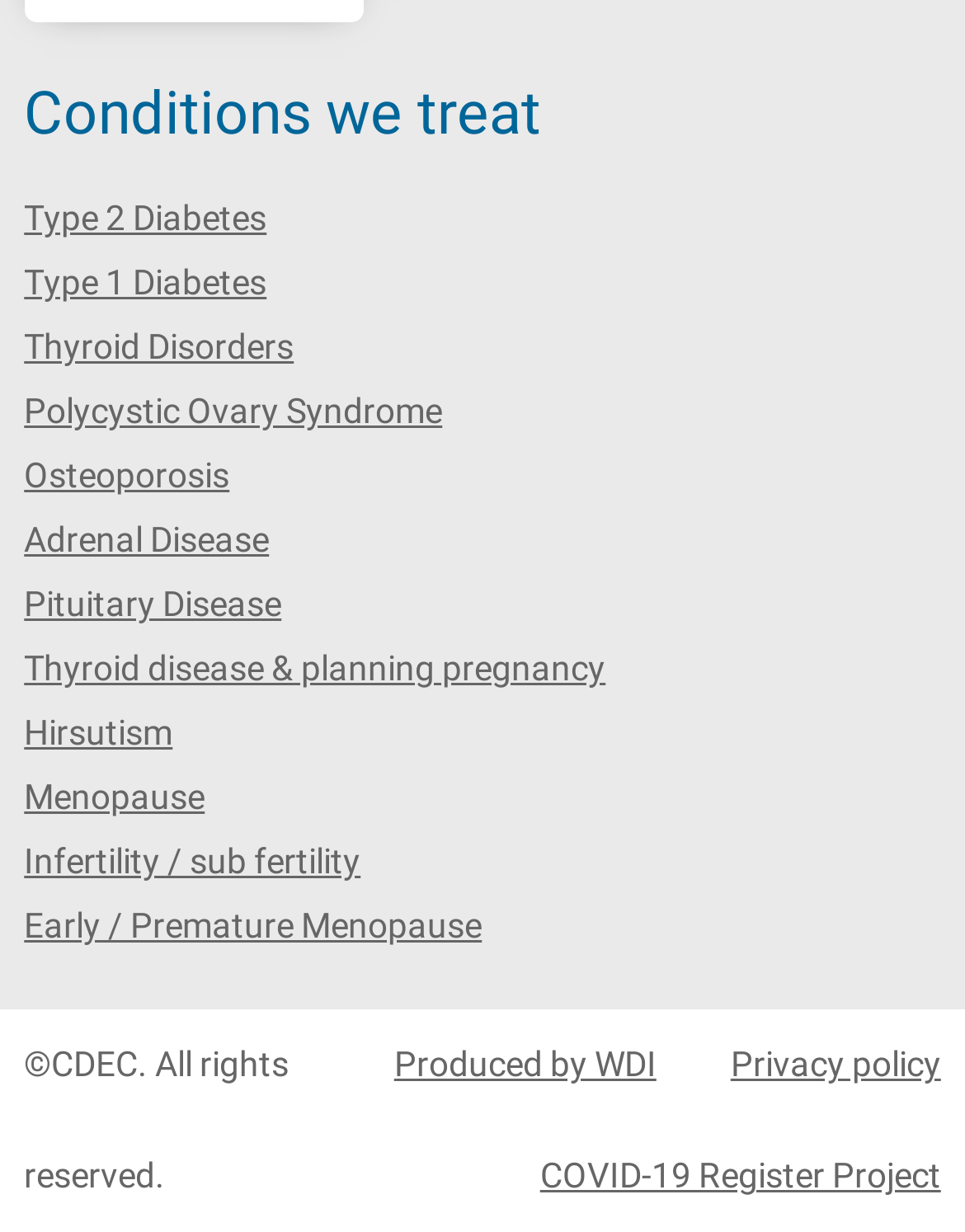Respond to the following question with a brief word or phrase:
What is the first condition listed?

Type 2 Diabetes